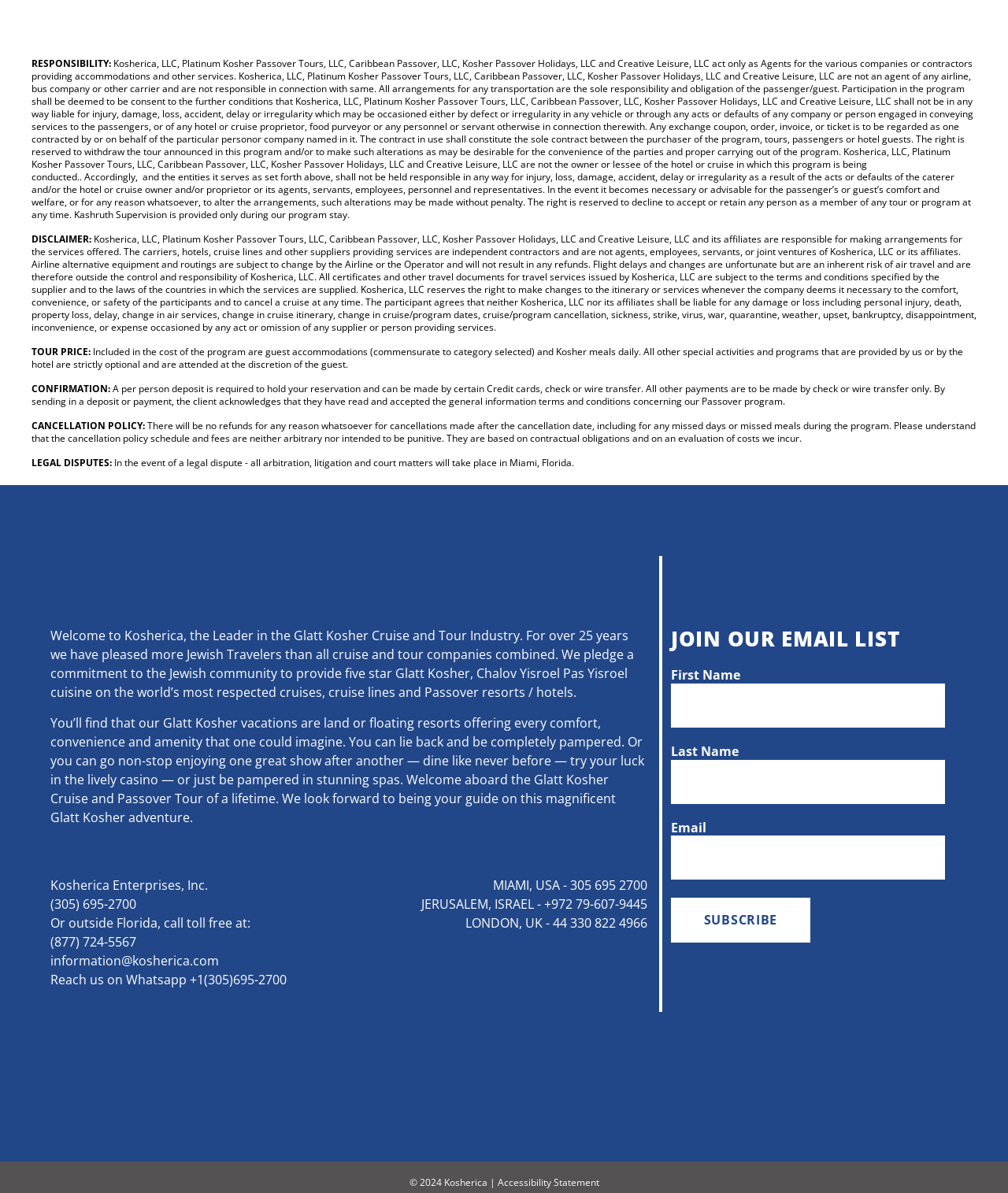Find and provide the bounding box coordinates for the UI element described here: "Reach us on Whatsapp +1(305)695-2700". The coordinates should be given as four float numbers between 0 and 1: [left, top, right, bottom].

[0.05, 0.814, 0.284, 0.828]